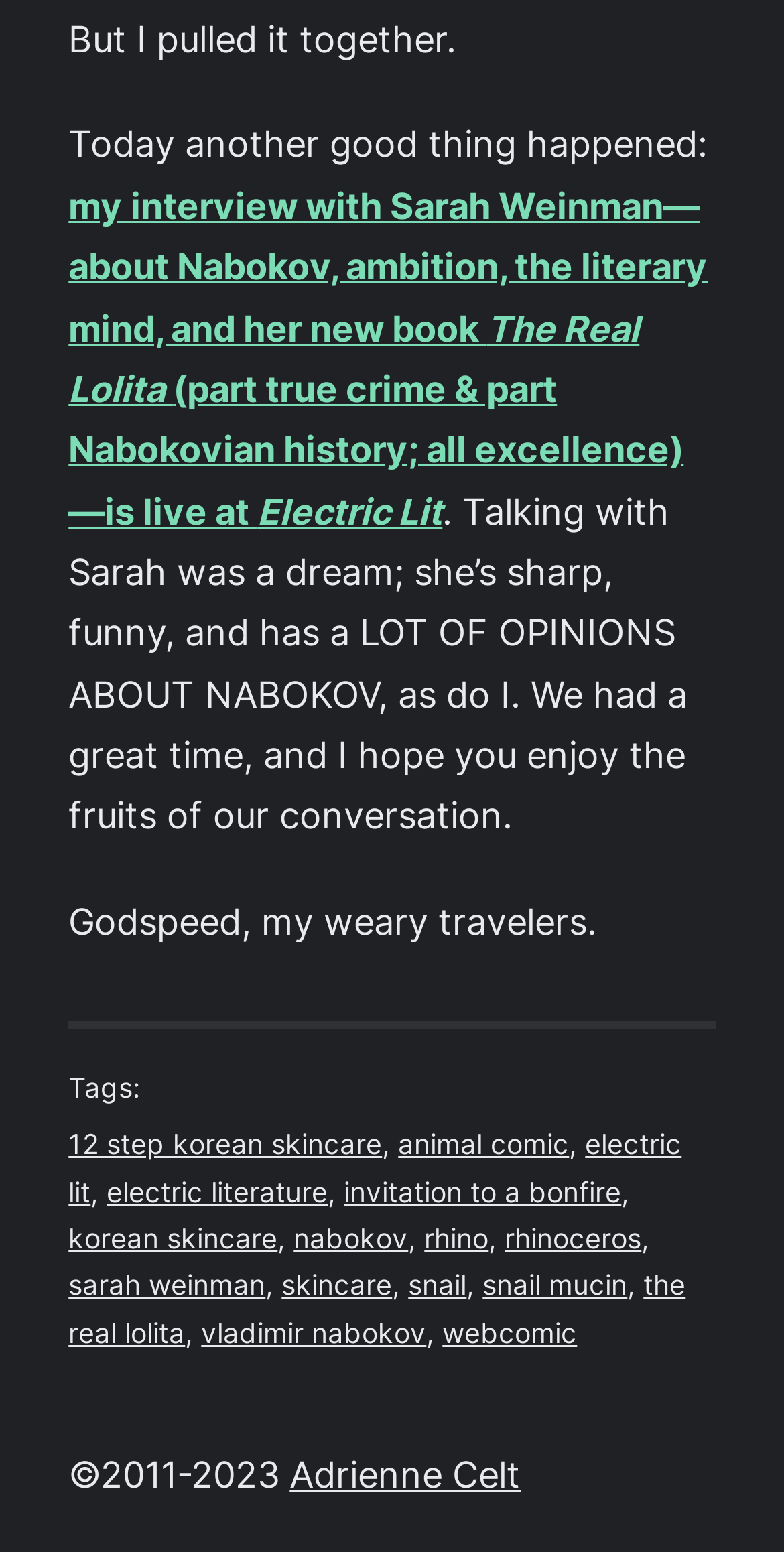How many tags are mentioned in the webpage?
Give a thorough and detailed response to the question.

The webpage mentions several tags, including '12 step korean skincare', 'animal comic', 'electric lit', 'electric literature', 'invitation to a bonfire', 'korean skincare', 'nabokov', 'rhino', 'rhinoceros', 'sarah weinman', 'skincare', 'snail', 'snail mucin', 'the real lolita', 'vladimir nabokov', and 'webcomic'. There are 12 unique tags mentioned in the webpage.